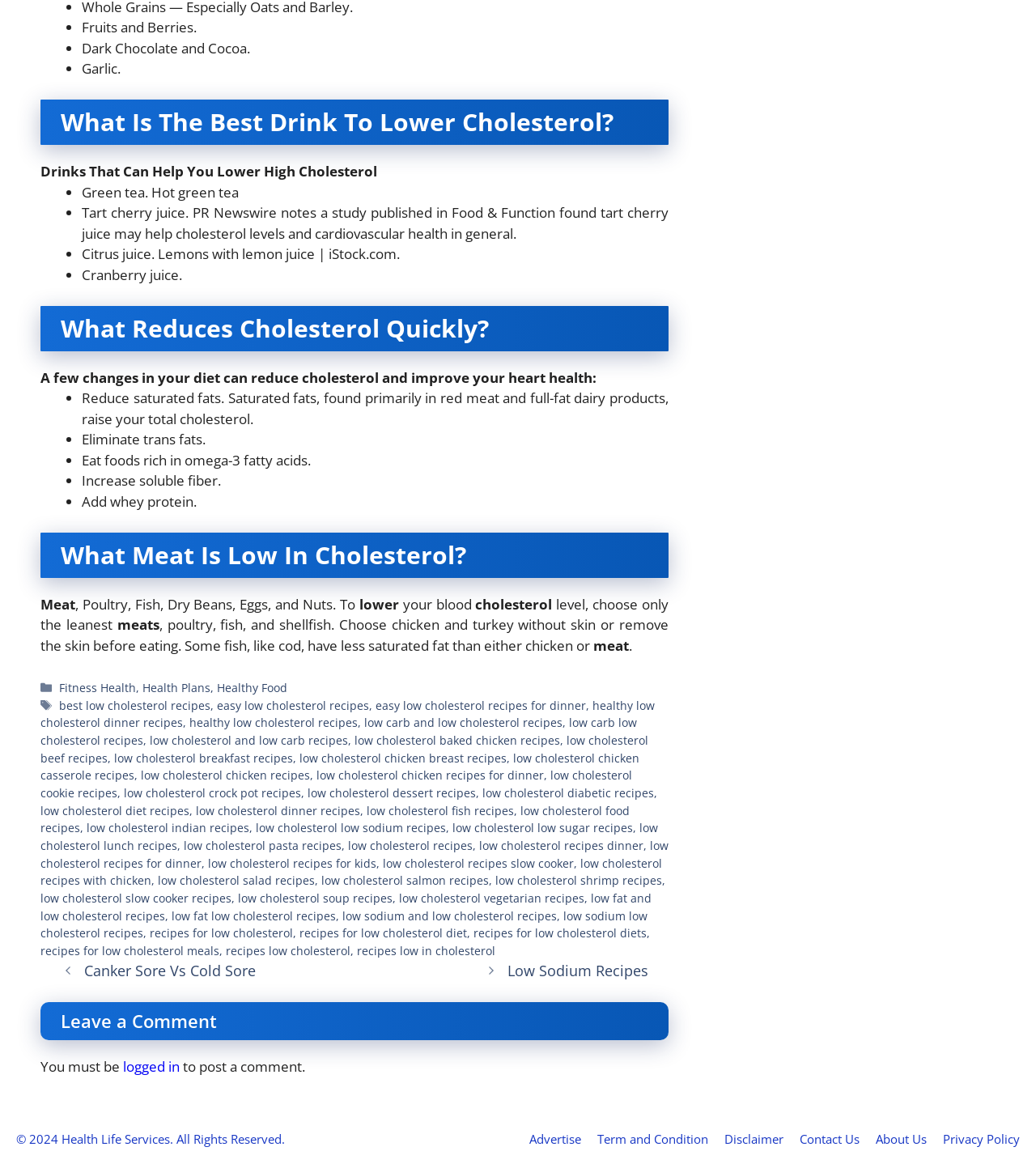What type of juice is mentioned as helping cholesterol levels?
Please provide a single word or phrase as your answer based on the image.

Tart cherry juice